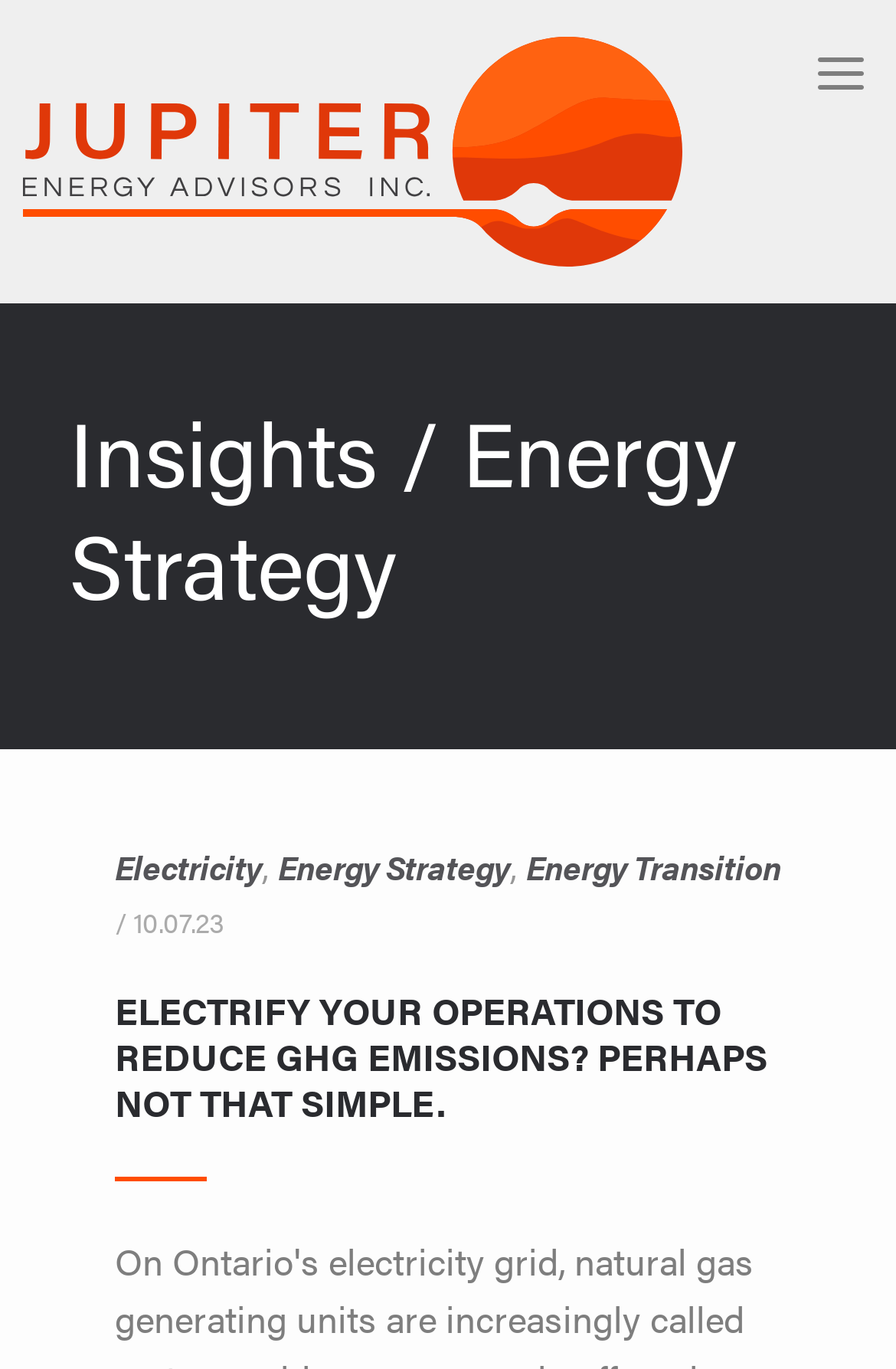Use a single word or phrase to answer the question: What are the related topics to Energy Strategy?

Electricity, Energy Transition